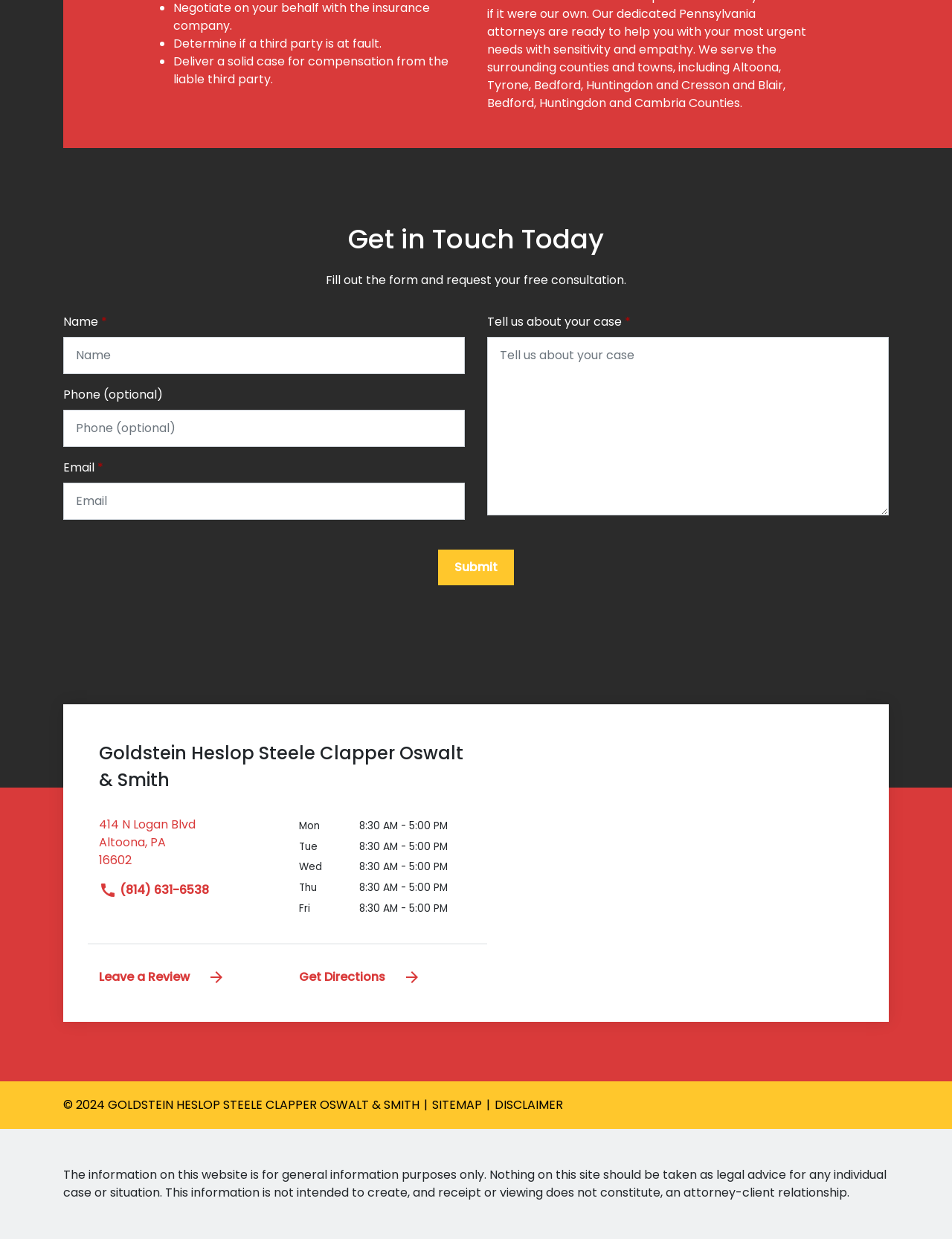What are the office hours on Monday?
Please provide a detailed answer to the question.

The office hours on Monday can be found in the text 'Mon 8:30 AM - 5:00 PM' located at the bottom of the webpage.